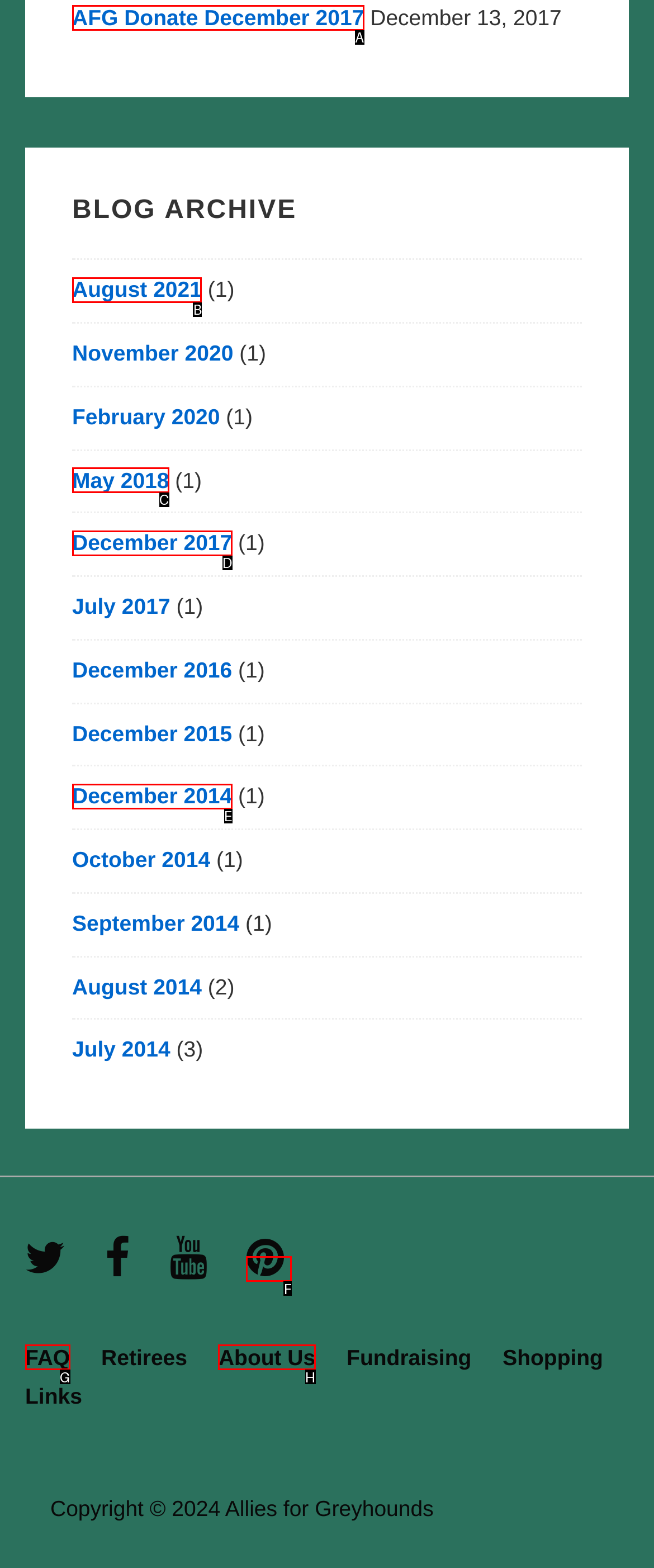Determine which option matches the description: About Us. Answer using the letter of the option.

H